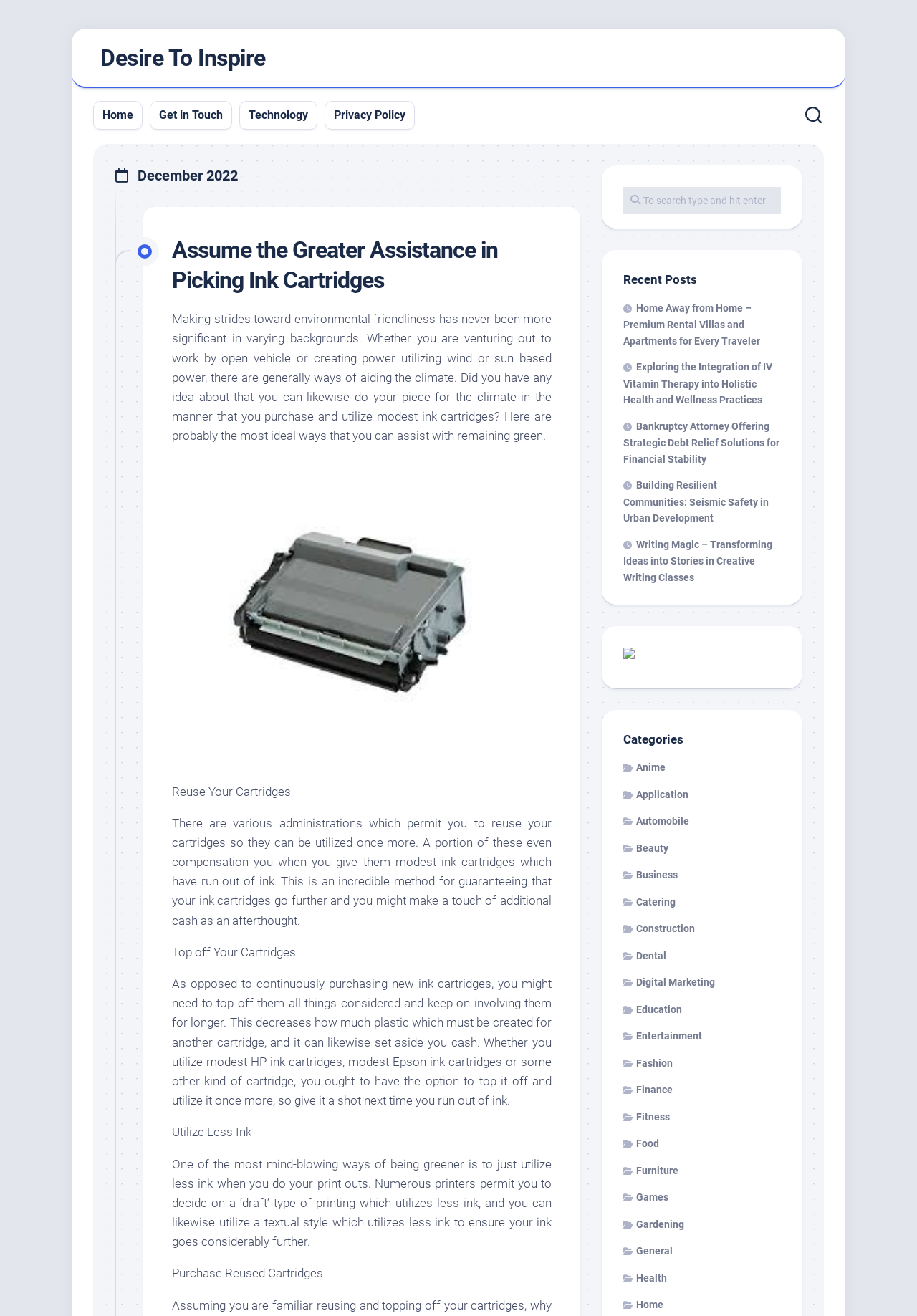Describe the webpage in detail, including text, images, and layout.

The webpage is titled "December - 2022 - Desire To Inspire - Page 2" and has a navigation menu at the top with links to "Desire To Inspire", "Home", "Get in Touch", "Technology", and "Privacy Policy". There is also a button on the top right corner.

Below the navigation menu, there is a heading that reads "December 2022" followed by an article titled "Assume the Greater Assistance in Picking Ink Cartridges". The article discusses ways to be environmentally friendly when buying and using ink cartridges. It suggests reusing cartridges, refilling them, using less ink, and purchasing reused cartridges. The article is accompanied by an image of a toner cartridge.

On the right side of the page, there is a search box with a placeholder text "To search type and hit enter". Below the search box, there is a section titled "Recent Posts" that lists several article links with titles such as "Home Away from Home – Premium Rental Villas and Apartments for Every Traveler" and "Building Resilient Communities: Seismic Safety in Urban Development".

Further down the page, there is a section titled "Categories" that lists numerous categories such as "Anime", "Application", "Automobile", and many more, each with an icon and a link.